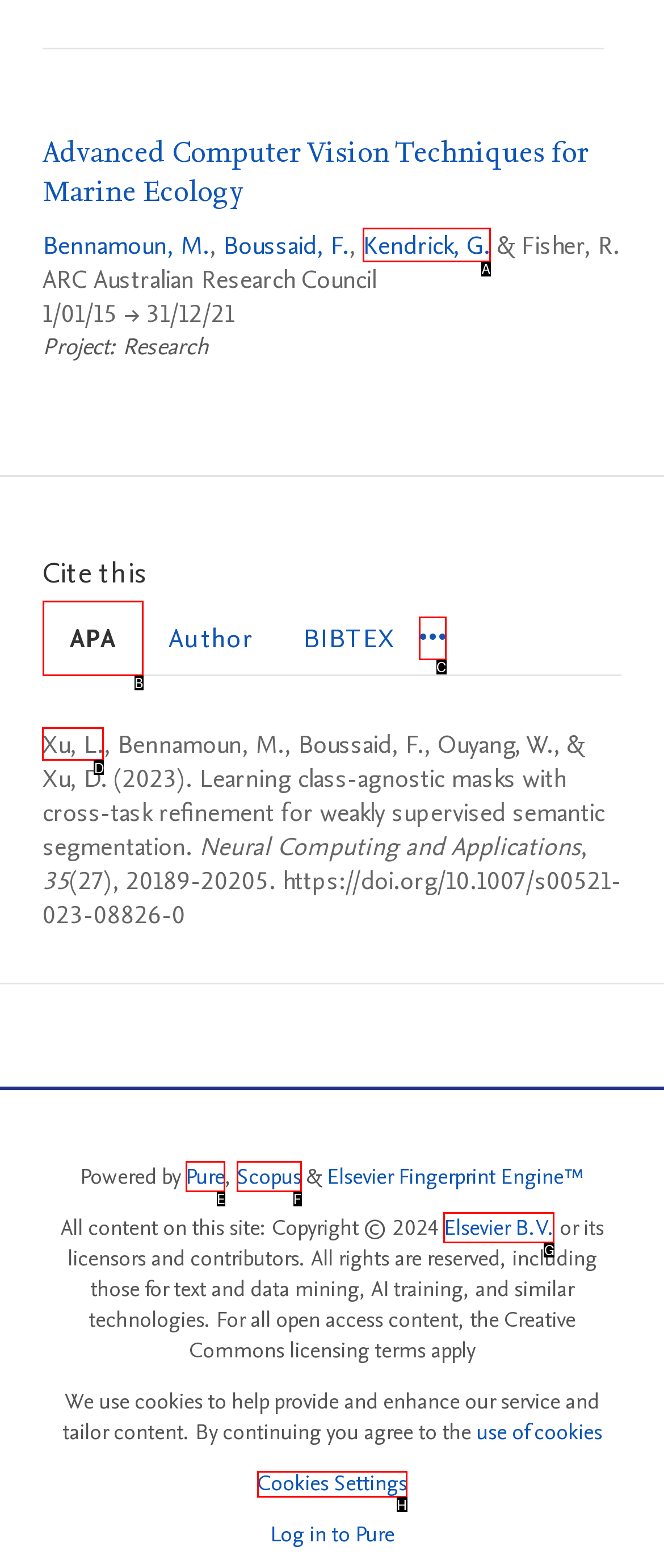Tell me which letter I should select to achieve the following goal: View the publication details
Answer with the corresponding letter from the provided options directly.

D